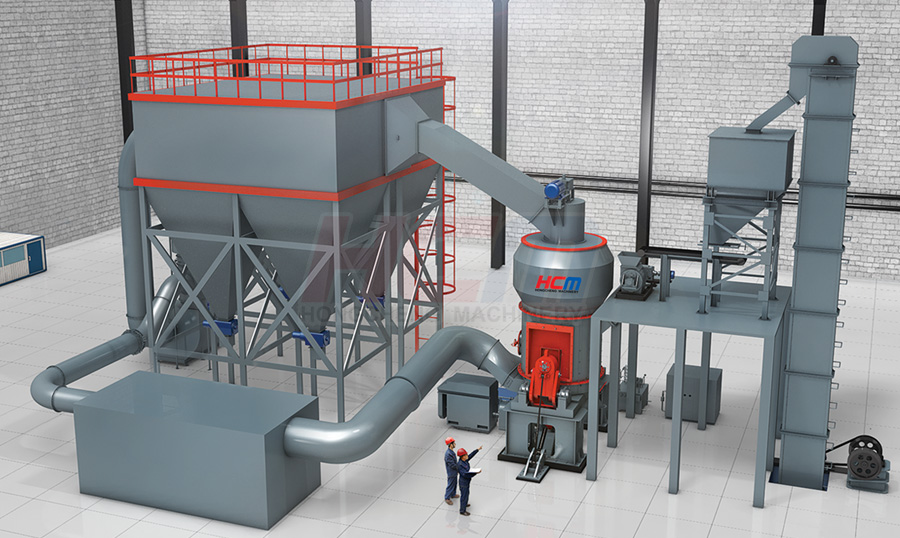Provide a thorough description of the contents of the image.

The image depicts a sophisticated cement raw meal processing facility featuring advanced machinery used for grinding and material handling. At the center, a large grinding mill with the logo "HCM" is prominently displayed, designed for high efficiency in grinding raw materials. Connected to the mill is a series of pipelines leading to an elevated storage hopper, facilitating the flow of crushed materials for further processing. The machinery is arranged in a spacious, industrial setting characterized by high ceilings and a clean, modern aesthetic. Two workers in safety gear are shown interacting with the equipment, demonstrating the operational aspect of the facility. This setup is pivotal in the production of cement, where raw meal is refined to achieve the desired grind fineness before collection and packaging for delivery.